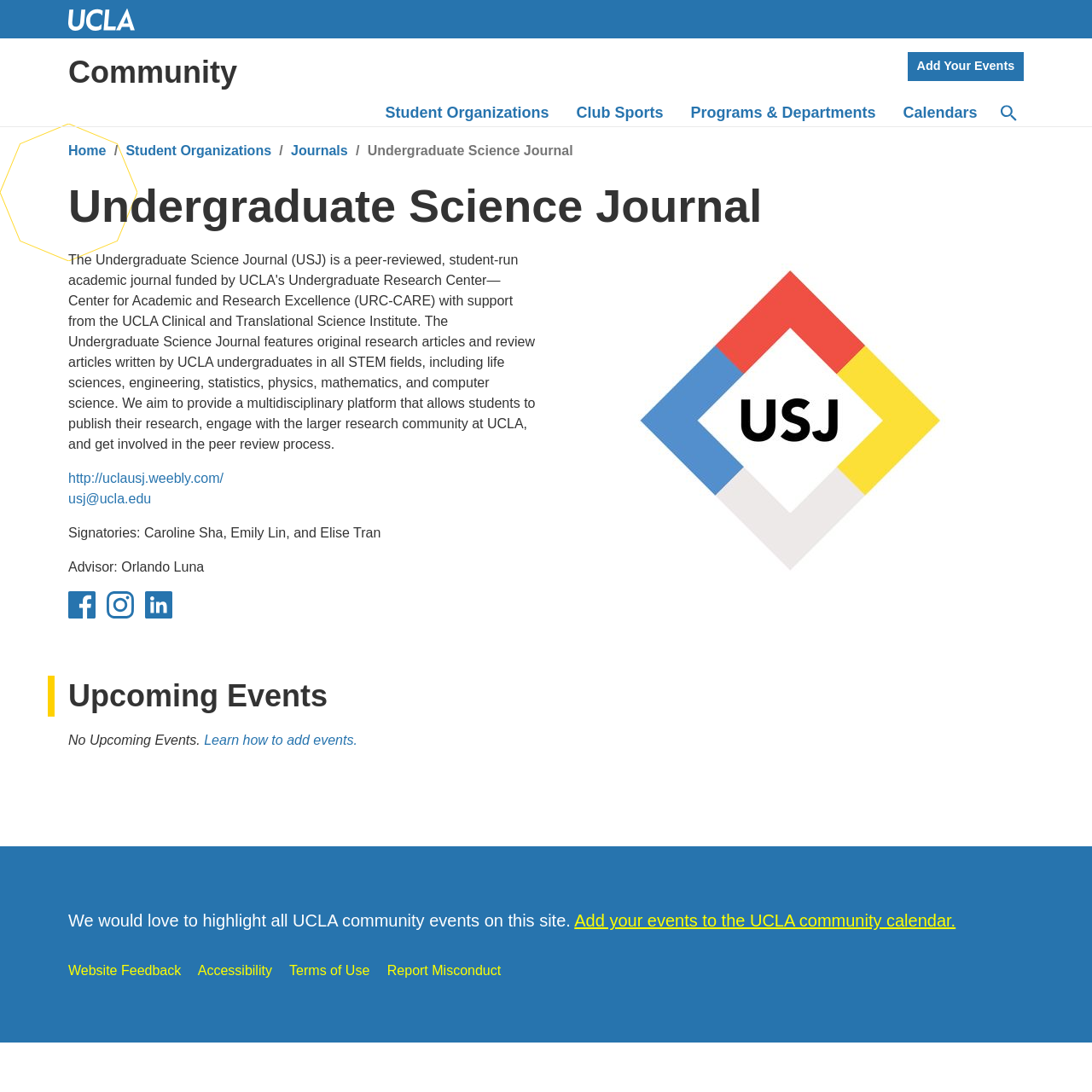What is the message when there are no upcoming events?
Please respond to the question with as much detail as possible.

The message can be found in the static text element with the text 'No Upcoming Events.' when there are no upcoming events listed on the page.